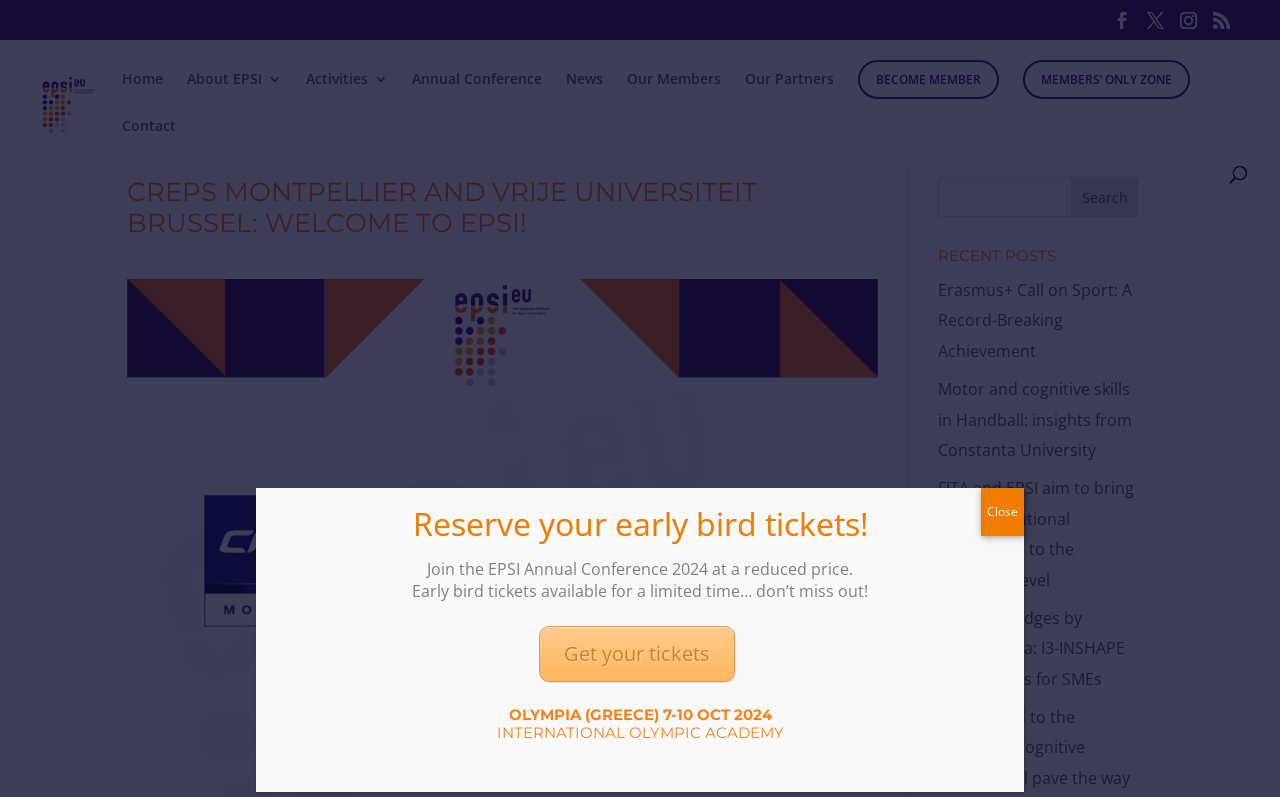Can you determine the bounding box coordinates of the area that needs to be clicked to fulfill the following instruction: "Search for something"?

[0.053, 0.05, 0.953, 0.052]